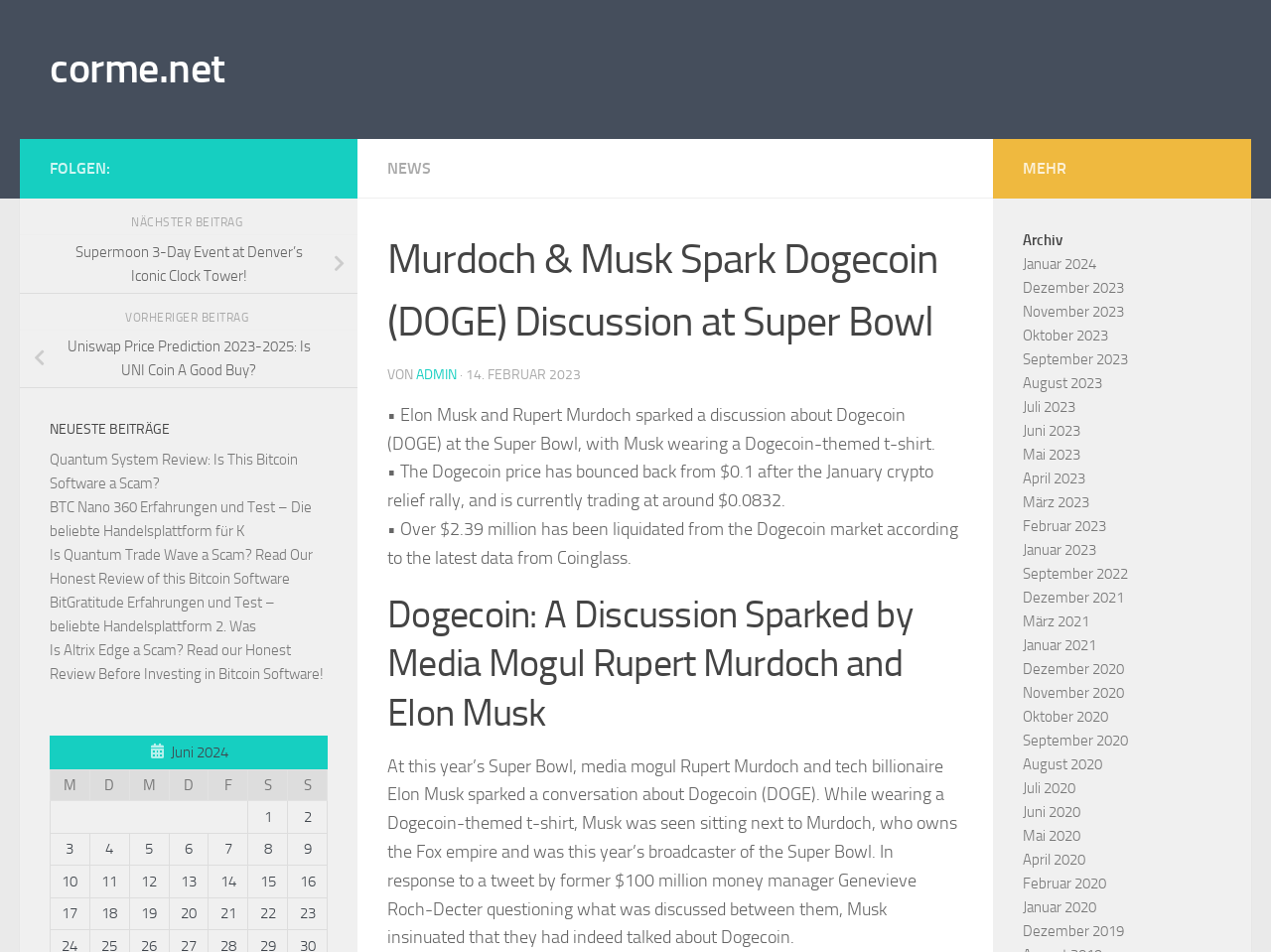Find the bounding box coordinates of the element to click in order to complete the given instruction: "Read the article about Dogecoin."

[0.305, 0.62, 0.758, 0.775]